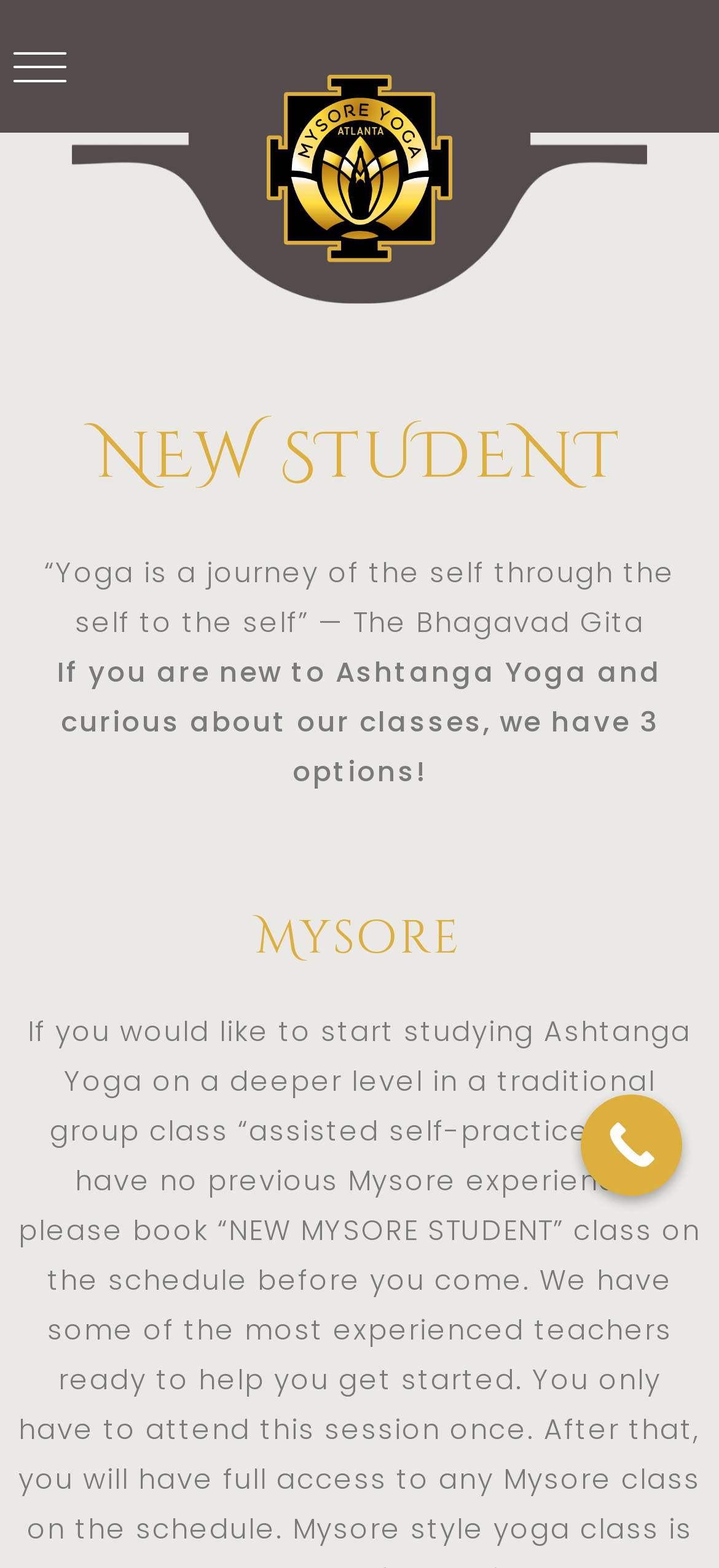How many options are available for new students?
Answer the question with as much detail as possible.

The webpage mentions 'If you are new to Ashtanga Yoga and curious about our classes, we have 3 options!' which indicates that there are 3 options available for new students.